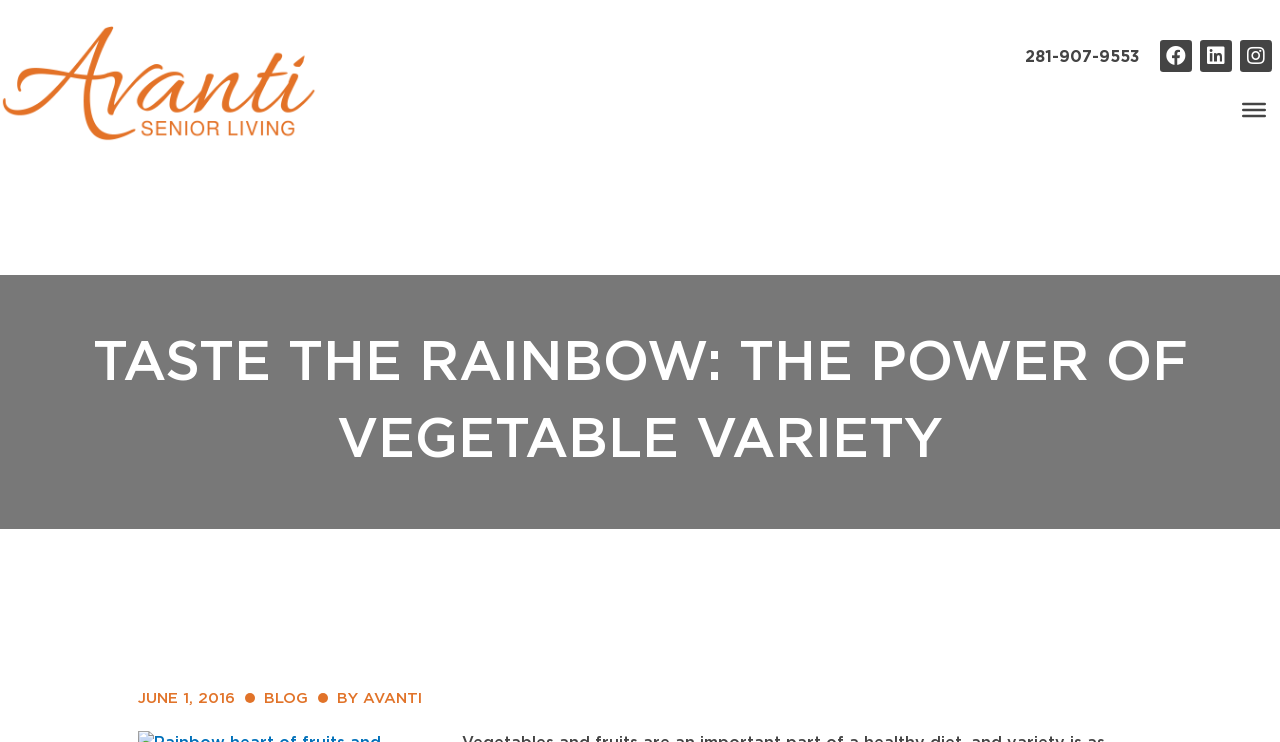Please reply to the following question with a single word or a short phrase:
How many social media links are on the webpage?

3